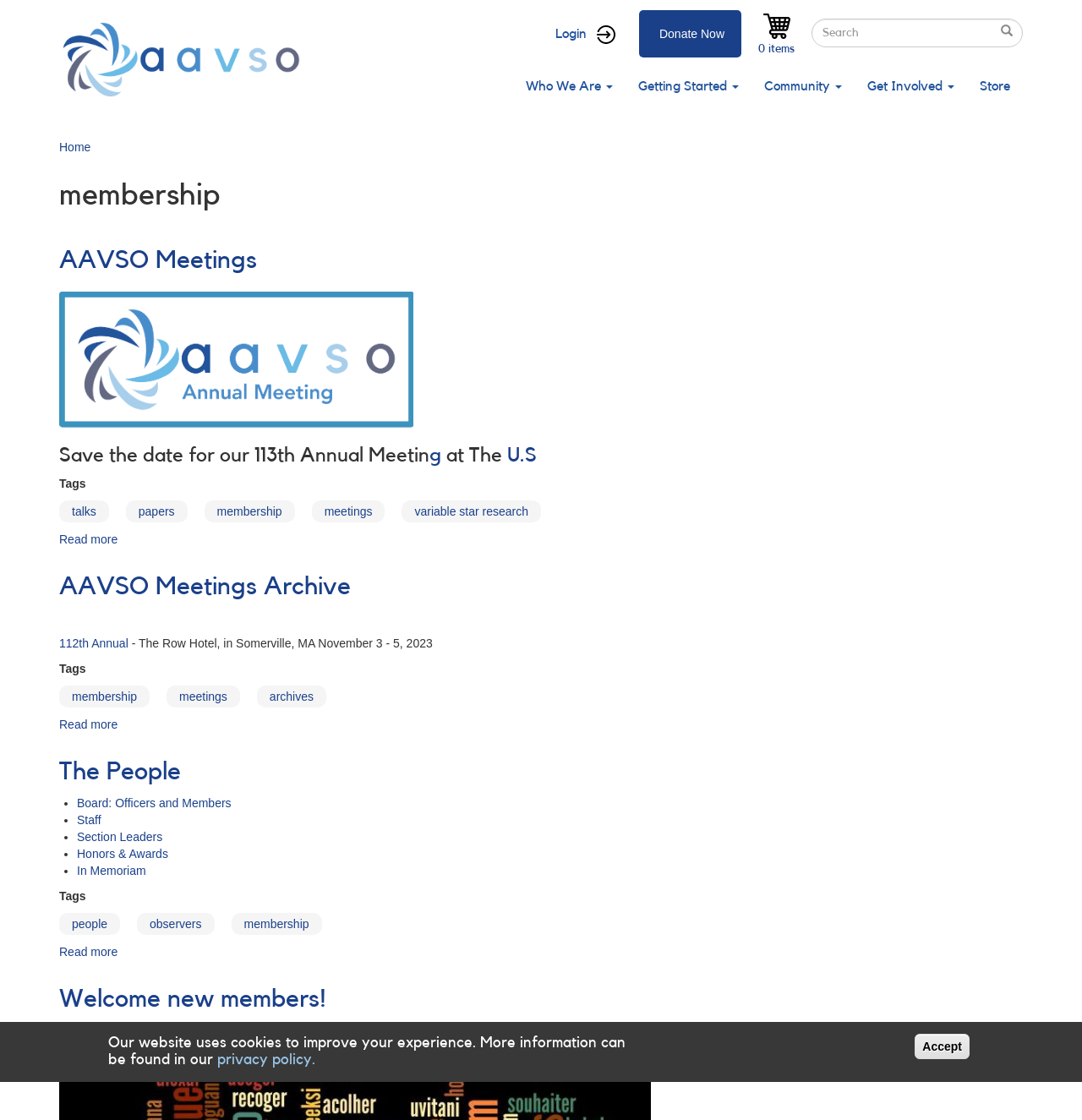What is the link to the AAVSO Meetings Archive?
Using the details shown in the screenshot, provide a comprehensive answer to the question.

I found the link to the AAVSO Meetings Archive by looking at the article element with the heading 'AAVSO Meetings Archive' and its child link element with the same text.